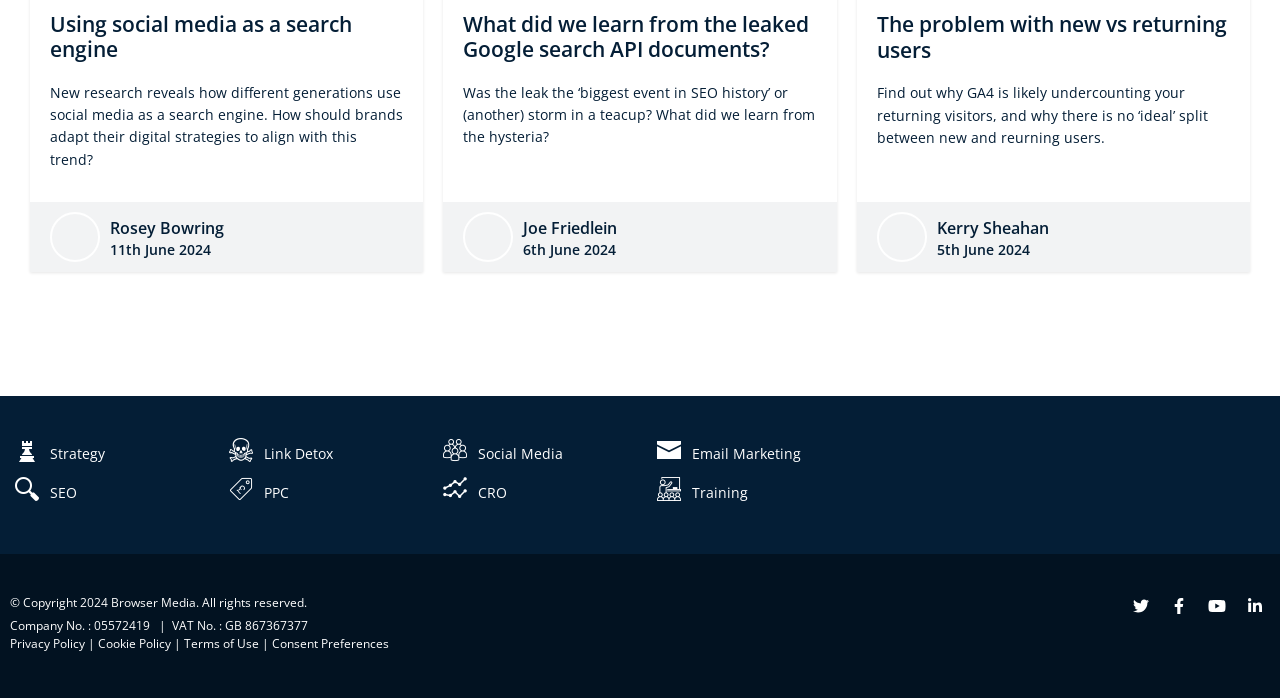Please pinpoint the bounding box coordinates for the region I should click to adhere to this instruction: "Navigate to the 'Strategy' page".

[0.008, 0.637, 0.082, 0.664]